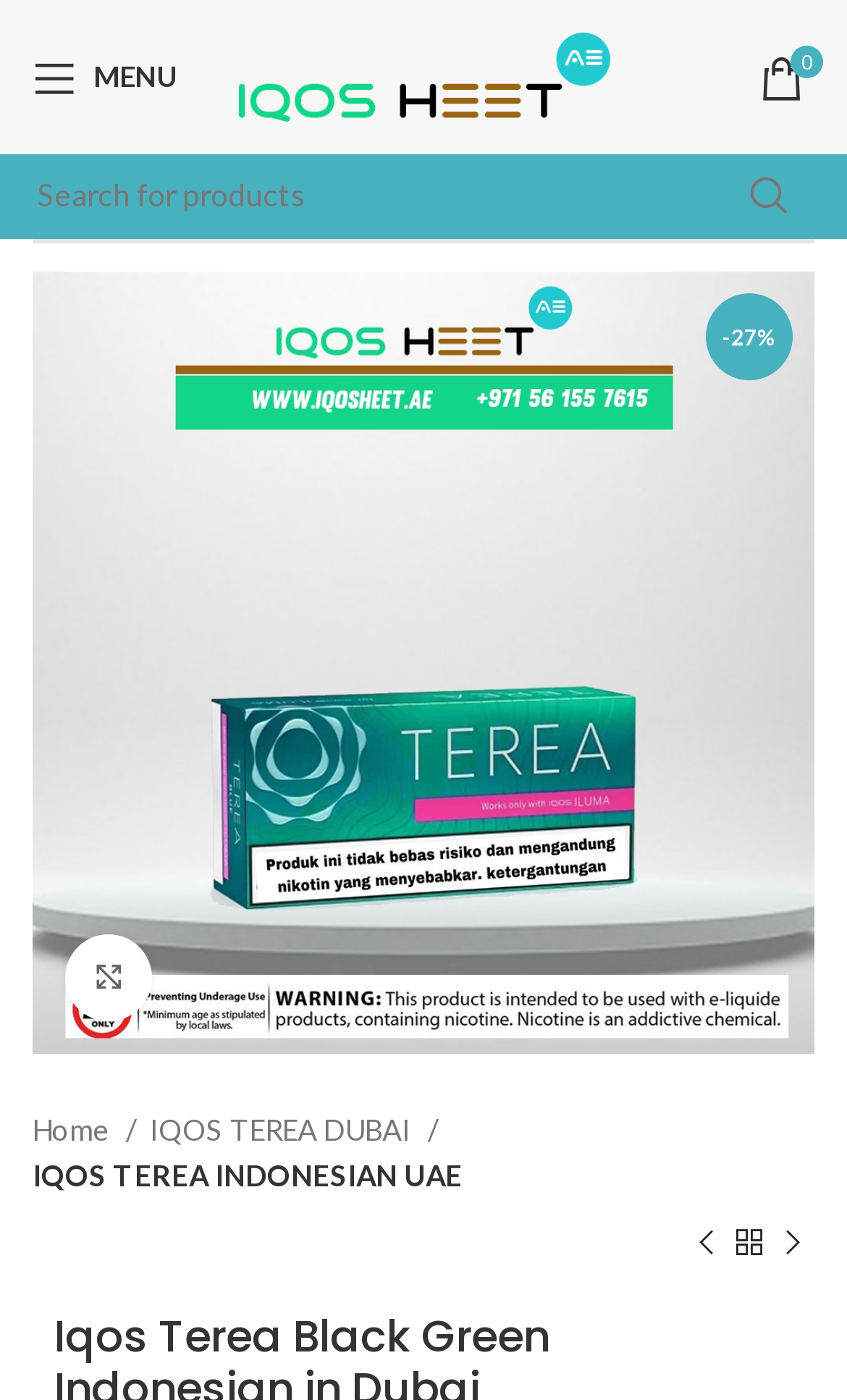Show the bounding box coordinates for the element that needs to be clicked to execute the following instruction: "Go to previous product". Provide the coordinates in the form of four float numbers between 0 and 1, i.e., [left, top, right, bottom].

[0.808, 0.873, 0.859, 0.904]